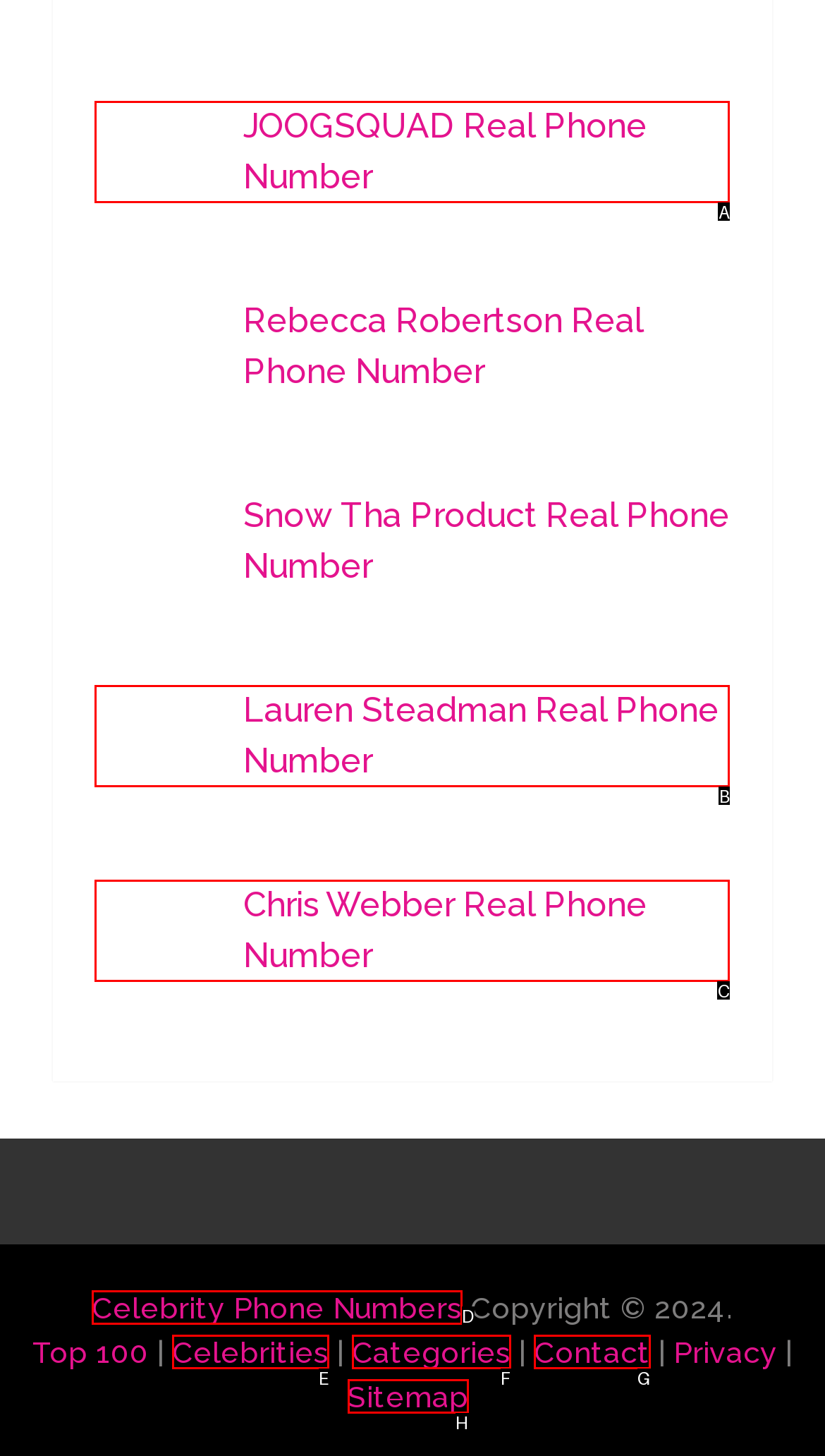Please identify the UI element that matches the description: Celebrity Phone Numbers
Respond with the letter of the correct option.

D